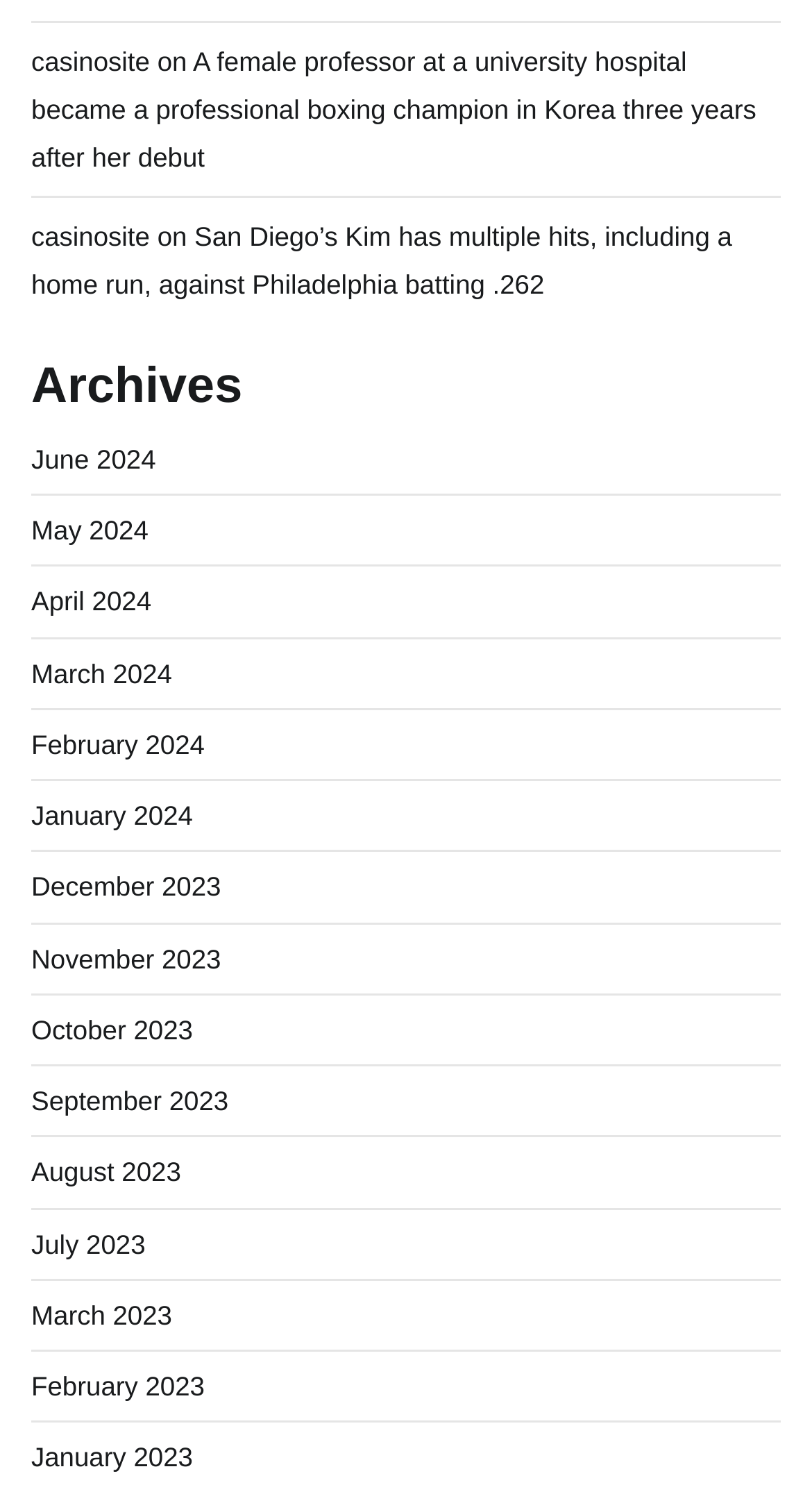Find the bounding box of the web element that fits this description: "casinosite".

[0.038, 0.149, 0.185, 0.17]